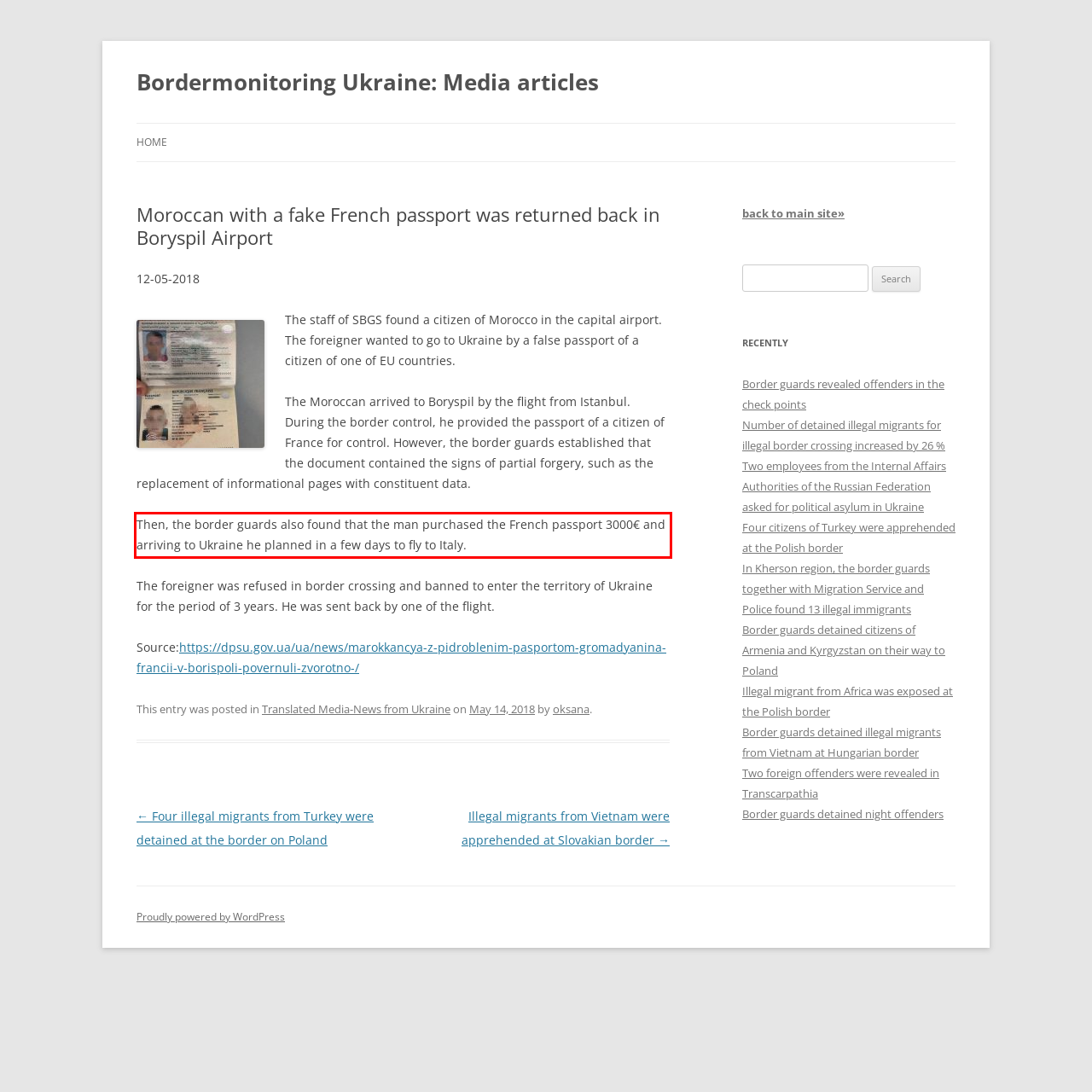Examine the webpage screenshot and use OCR to recognize and output the text within the red bounding box.

Then, the border guards also found that the man purchased the French passport 3000€ and arriving to Ukraine he planned in a few days to fly to Italy.